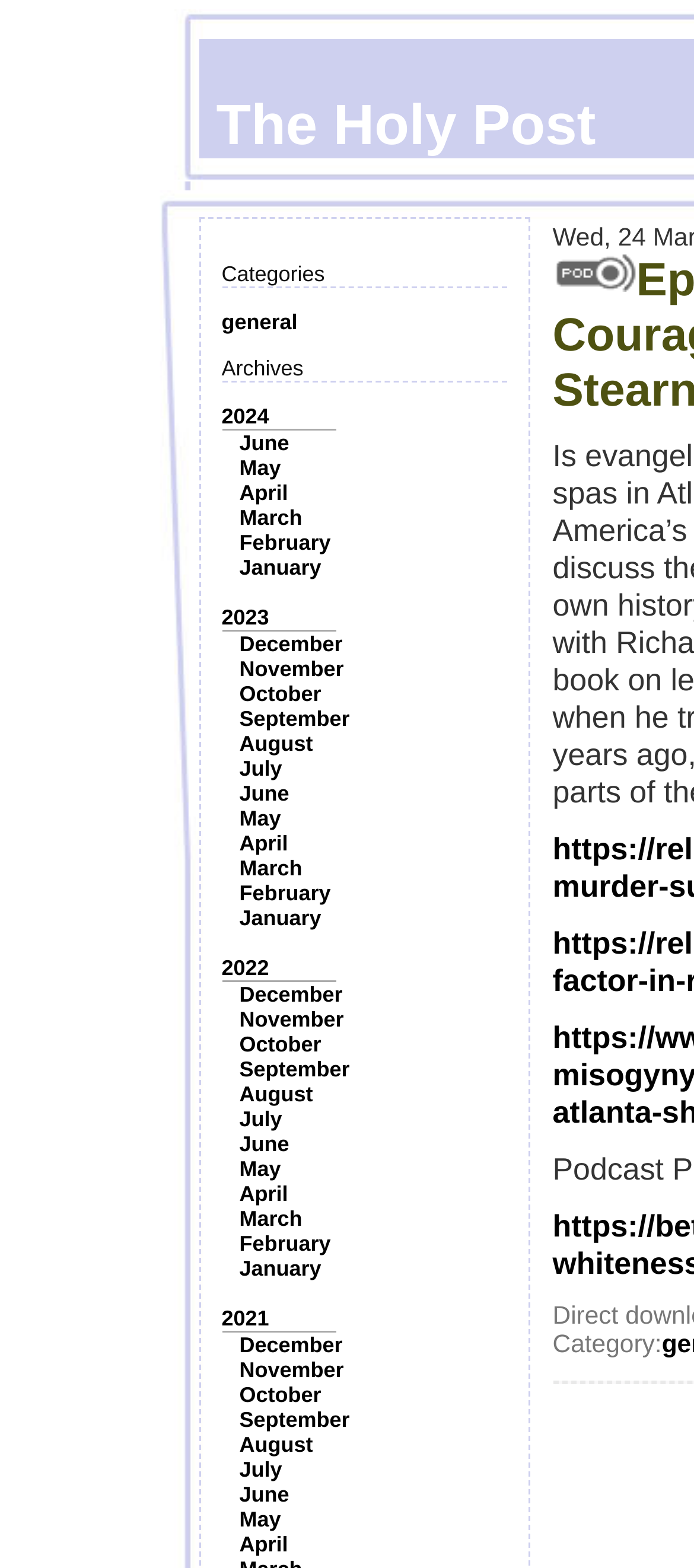Pinpoint the bounding box coordinates of the element to be clicked to execute the instruction: "Explore archives for 2021".

[0.319, 0.833, 0.388, 0.849]